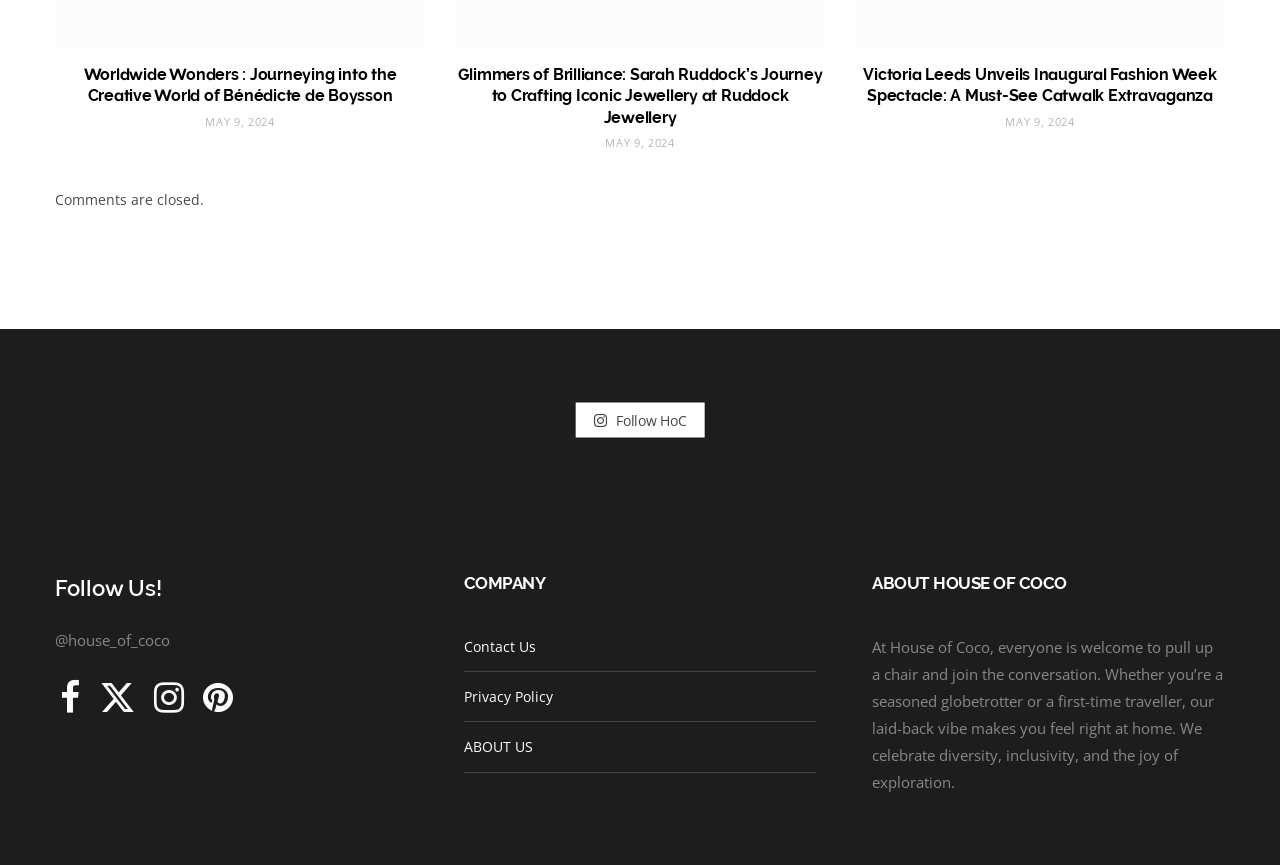Locate the bounding box coordinates of the area to click to fulfill this instruction: "Explore the Journey of Scribble & Dot". The bounding box should be presented as four float numbers between 0 and 1, in the order [left, top, right, bottom].

[0.143, 0.38, 0.286, 0.592]